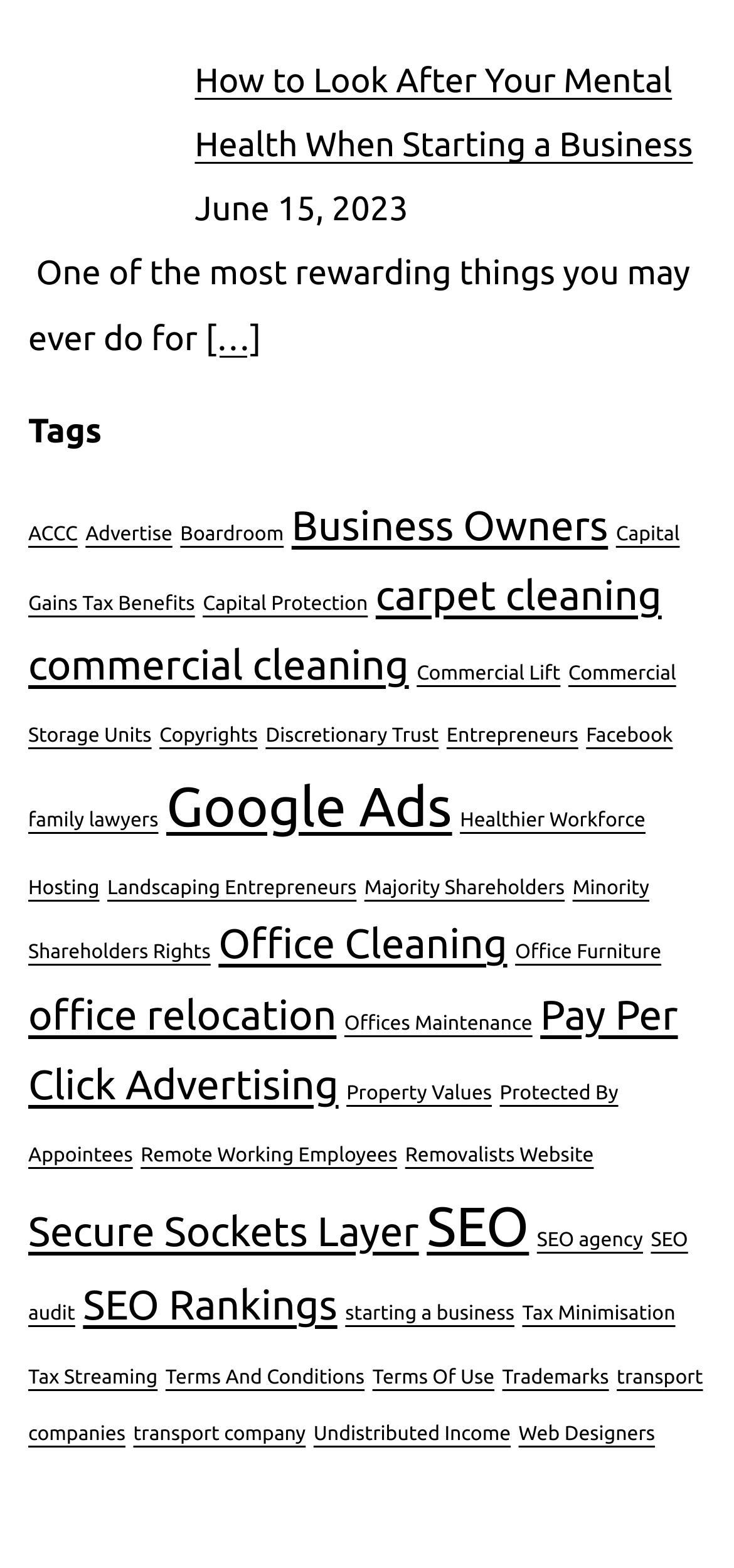Can you determine the bounding box coordinates of the area that needs to be clicked to fulfill the following instruction: "View posts tagged with ACCC"?

[0.038, 0.334, 0.106, 0.348]